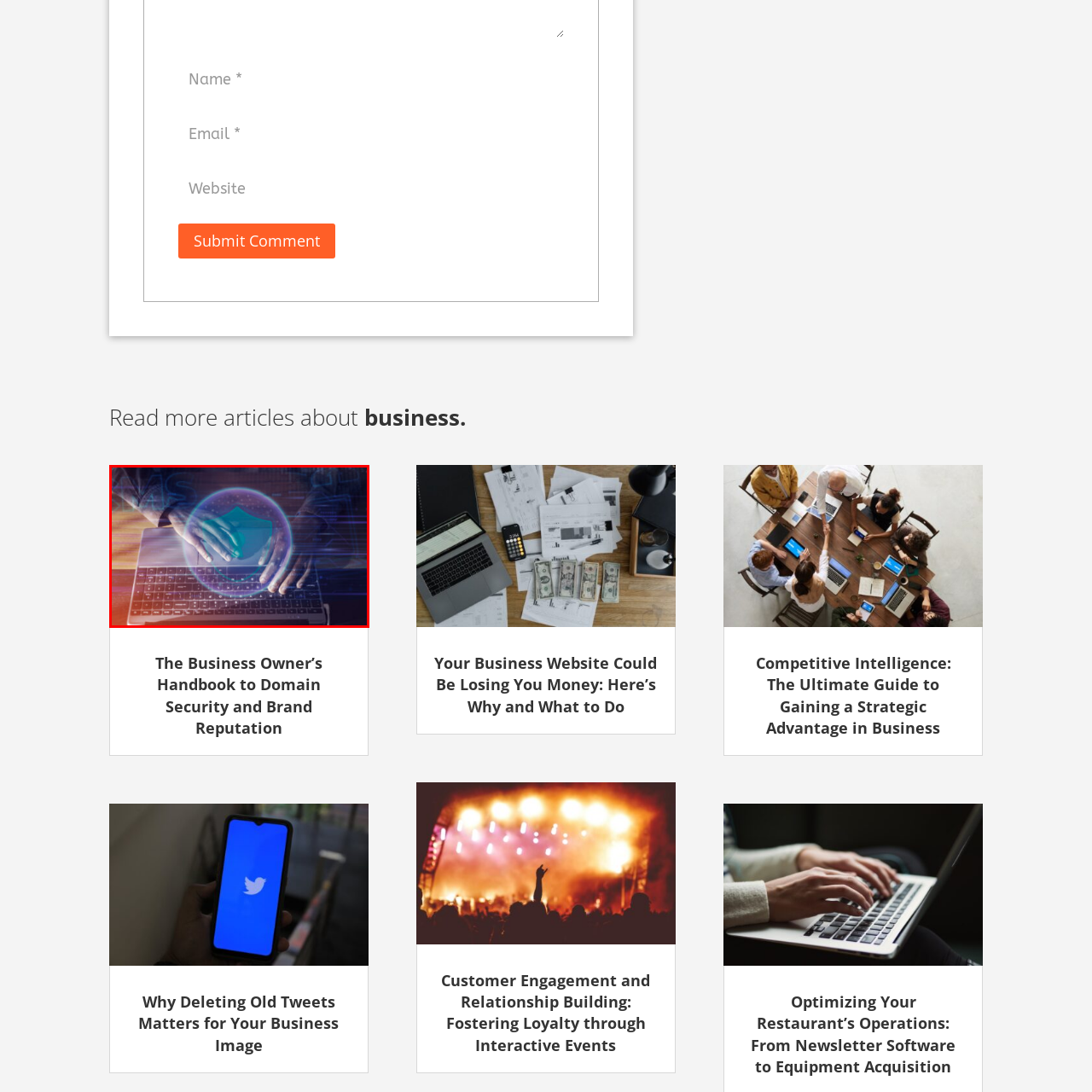Take a close look at the image outlined by the red bounding box and give a detailed response to the subsequent question, with information derived from the image: What is the context of the article associated with this image?

The image is associated with an article titled 'The Business Owner’s Handbook to Domain Security and Brand Reputation', which likely discusses strategies for protecting businesses in the digital landscape.